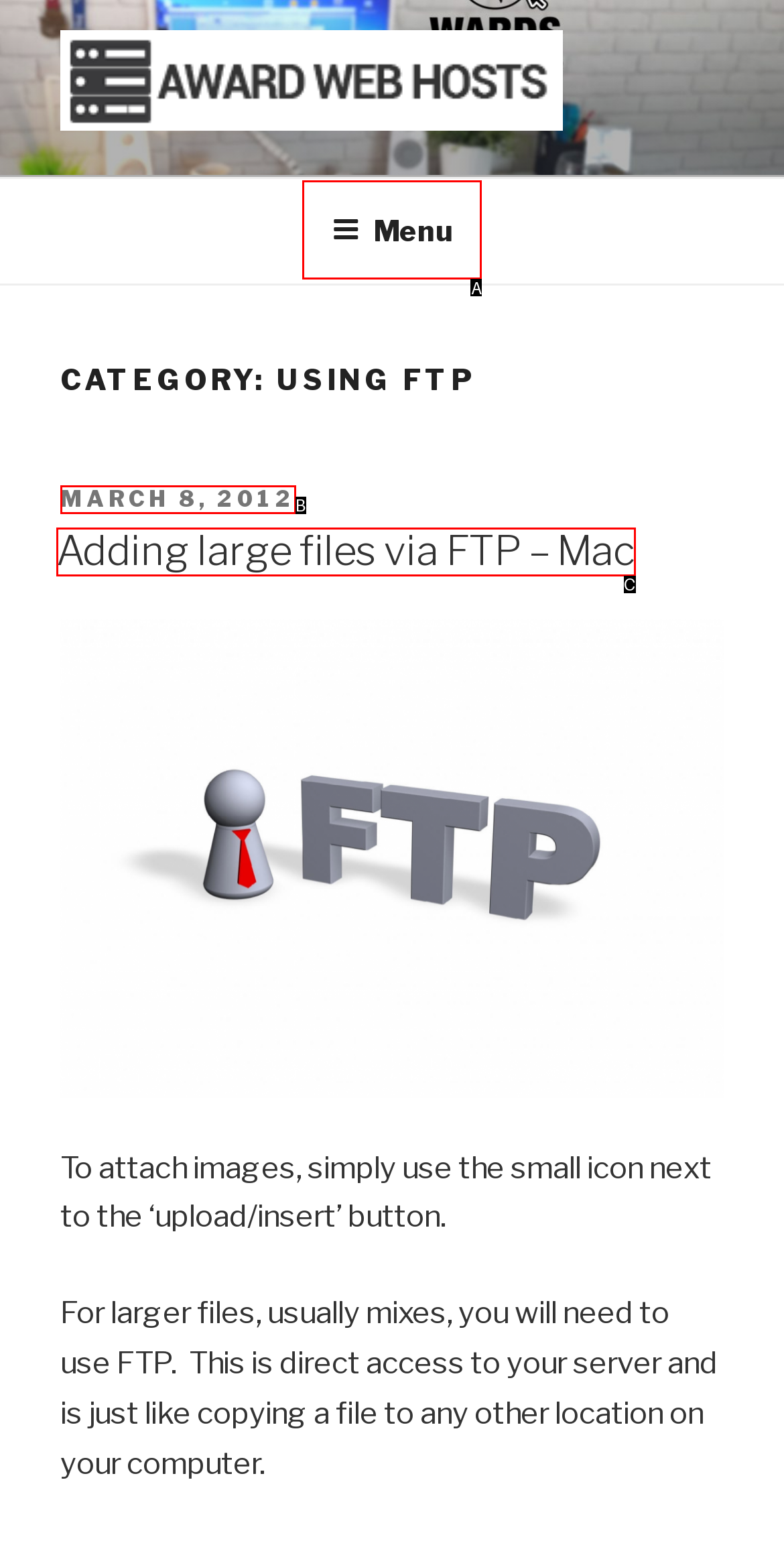From the provided choices, determine which option matches the description: Menu. Respond with the letter of the correct choice directly.

A